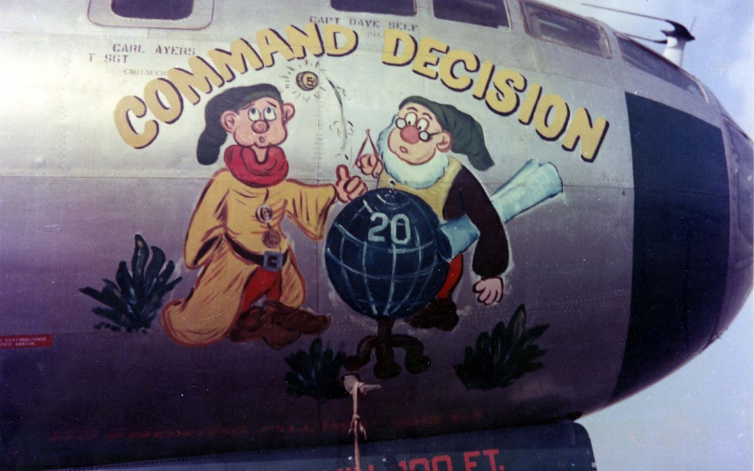What is the object being gestured towards by the second character?
Please ensure your answer is as detailed and informative as possible.

The caption states that the second character gestures towards a globe, specifically referencing the number '20', implying that the globe is the object being pointed at.